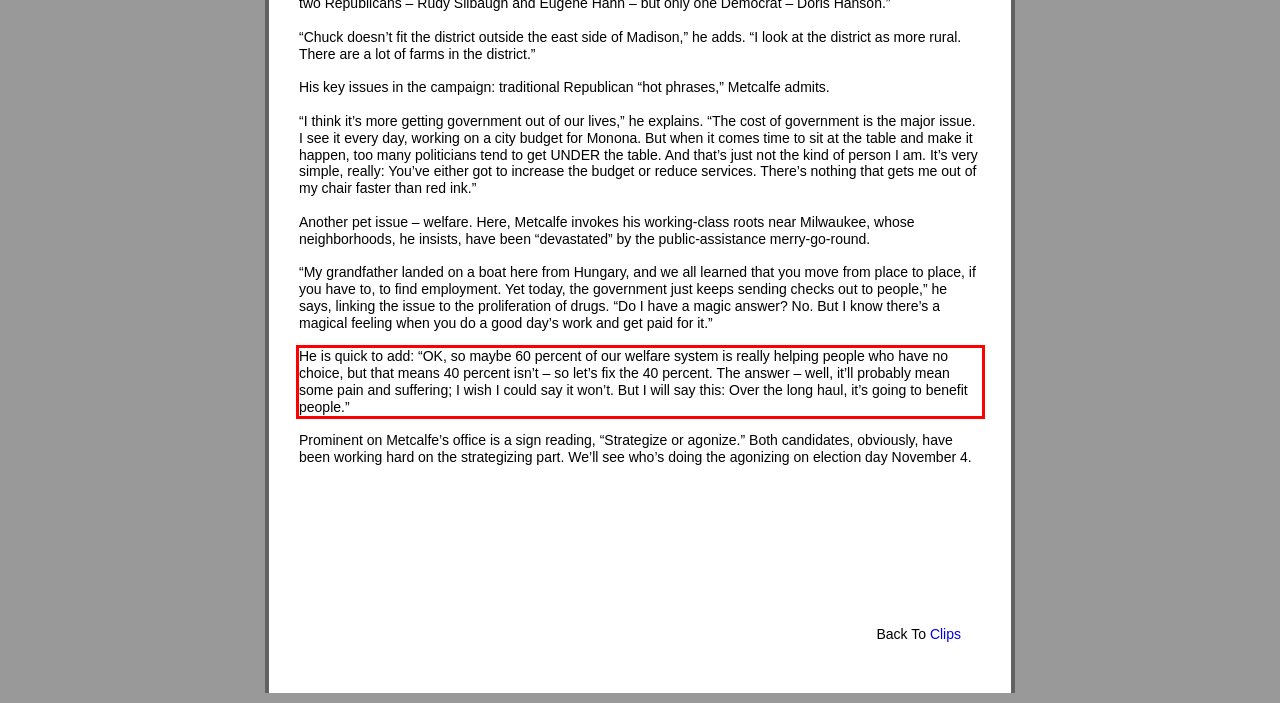Observe the screenshot of the webpage that includes a red rectangle bounding box. Conduct OCR on the content inside this red bounding box and generate the text.

He is quick to add: “OK, so maybe 60 percent of our welfare system is really helping people who have no choice, but that means 40 percent isn’t – so let’s fix the 40 percent. The answer – well, it’ll probably mean some pain and suffering; I wish I could say it won’t. But I will say this: Over the long haul, it’s going to benefit people.”